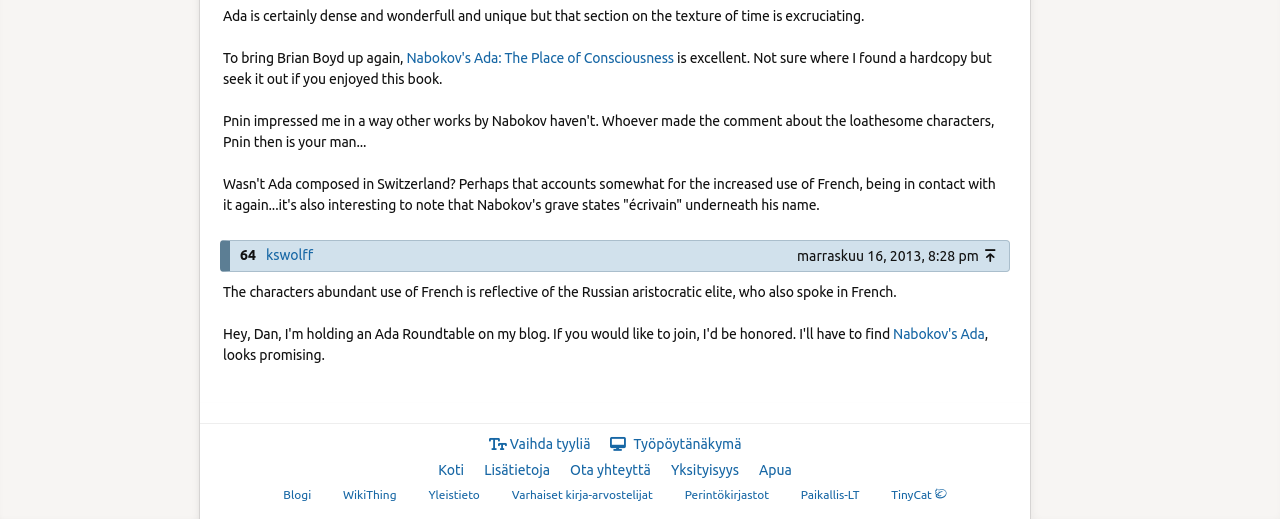Based on the element description, predict the bounding box coordinates (top-left x, top-left y, bottom-right x, bottom-right y) for the UI element in the screenshot: Pop Culture

None